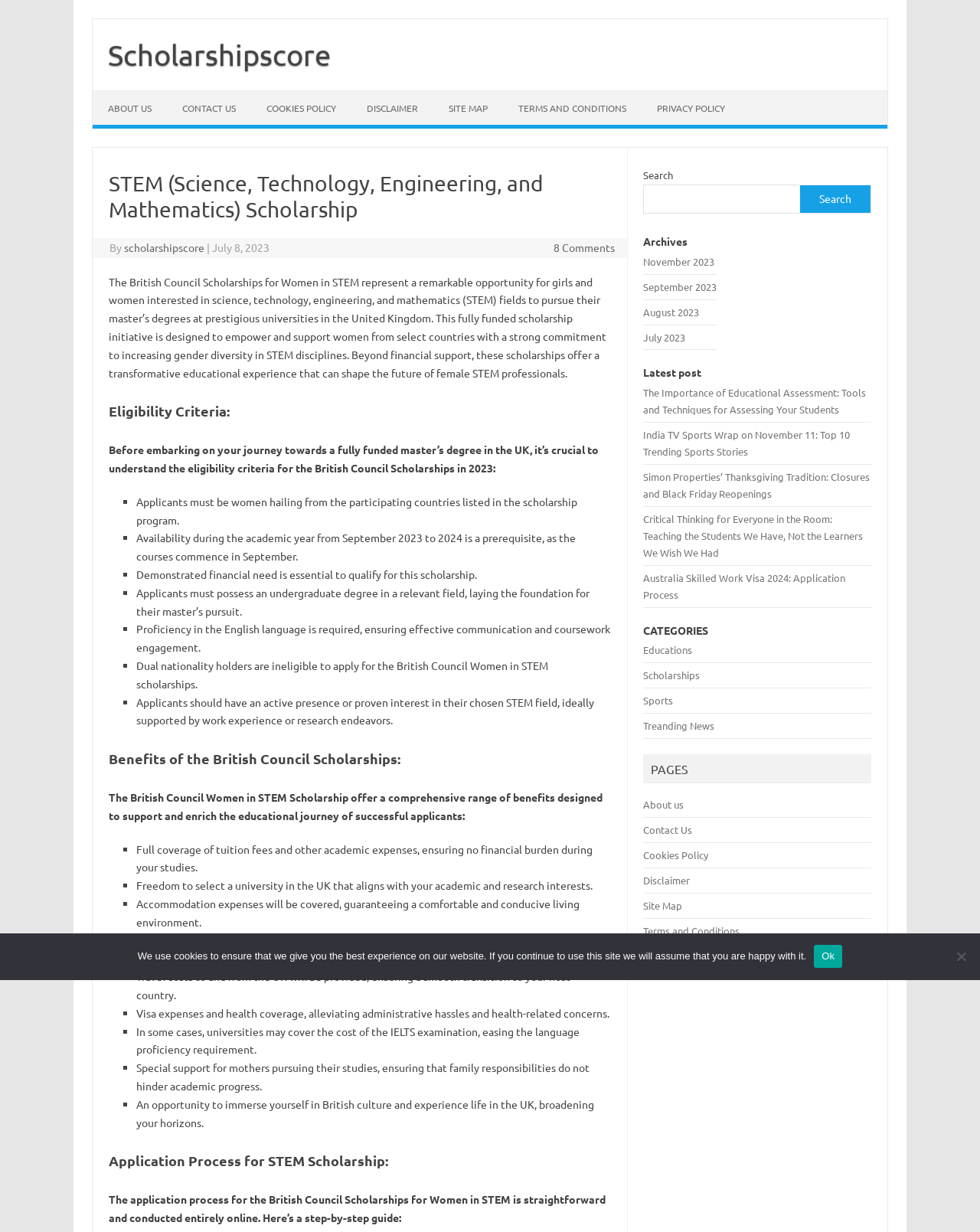Indicate the bounding box coordinates of the element that must be clicked to execute the instruction: "Click on the 'Scholarshipscore' link". The coordinates should be given as four float numbers between 0 and 1, i.e., [left, top, right, bottom].

[0.11, 0.03, 0.338, 0.058]